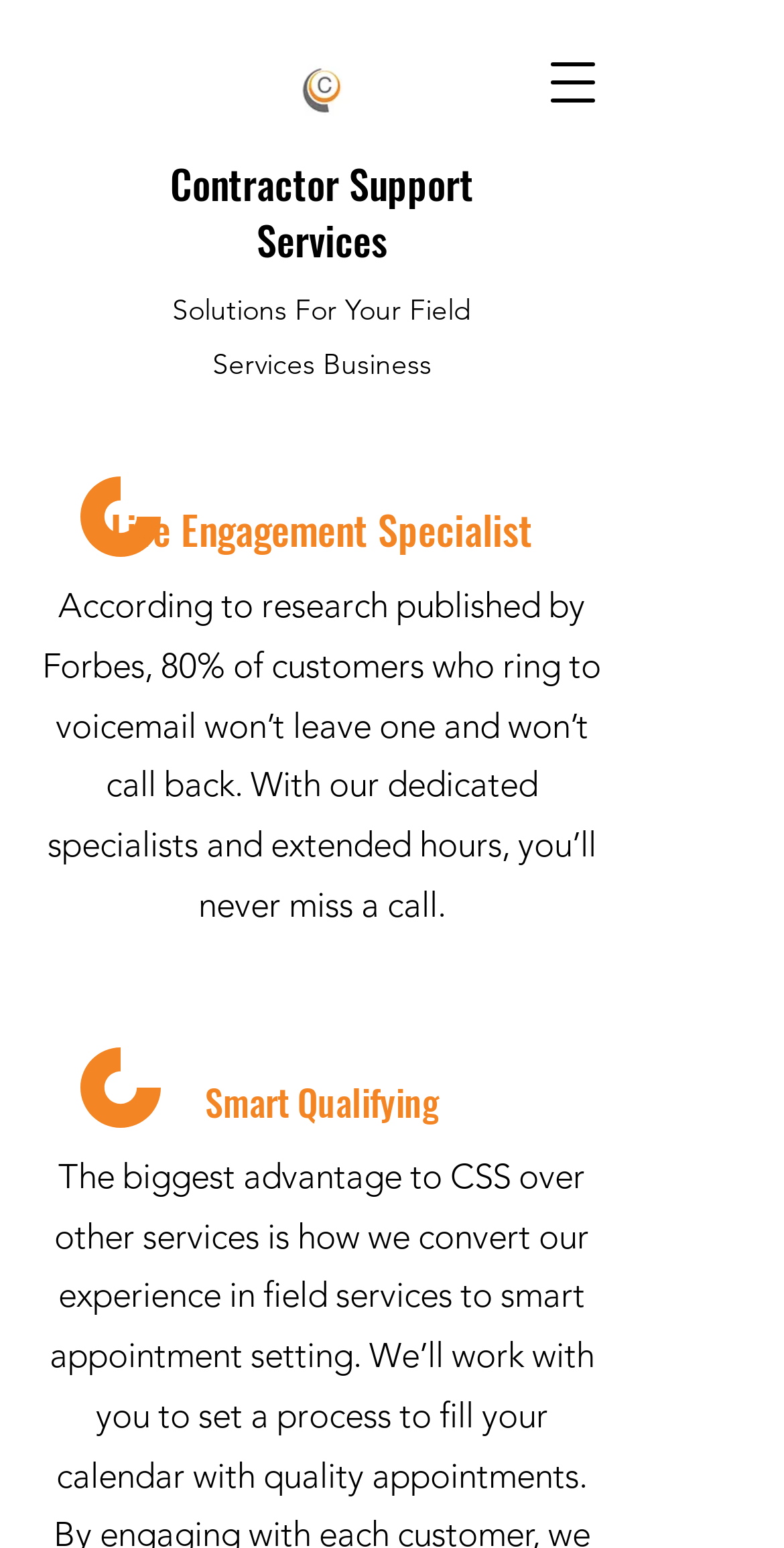Provide a brief response to the question below using a single word or phrase: 
What is Smart Qualifying?

A service for field services business